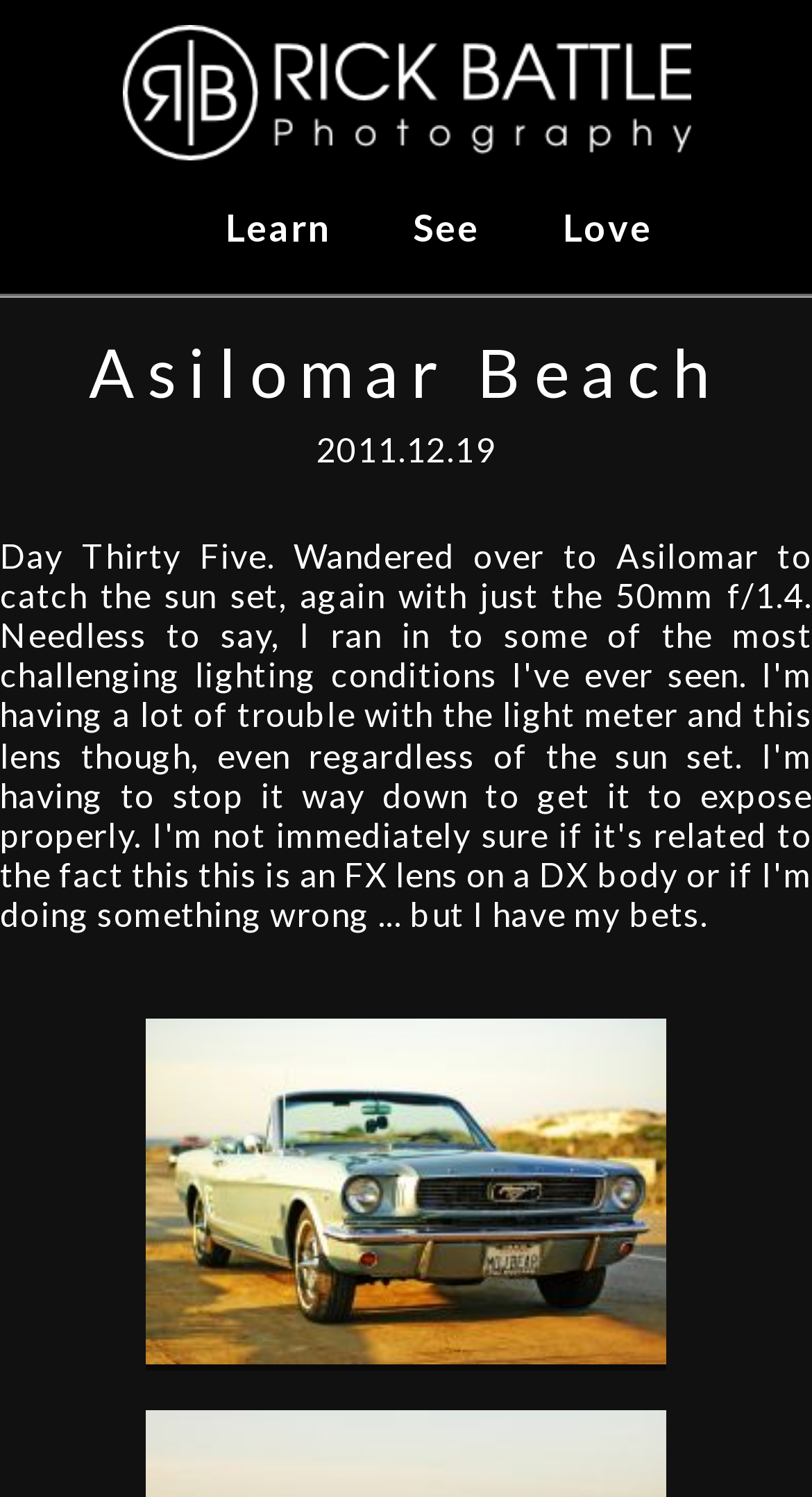Provide a one-word or short-phrase response to the question:
What is the date mentioned on the webpage?

2011.12.19